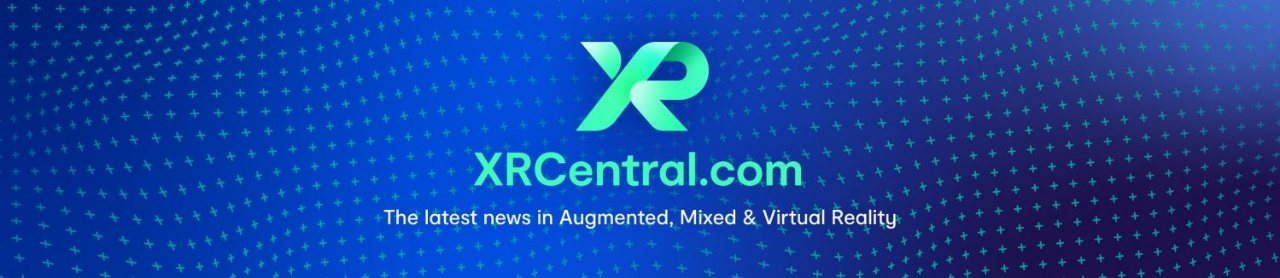Elaborate on all the elements present in the image.

The image showcases a vibrant blue background adorned with a dynamic pattern of light blue cross shapes, creating a sense of depth and movement. Prominently featured in the foreground is the logo of XR Central, rendered in stylized letters. The text "XRCentral.com" is depicted in bold green, emphasizing the platform's focus on the latest advancements in Augmented, Mixed, and Virtual Reality. Beneath the title, a tagline reads, "The latest news in Augmented, Mixed & Virtual Reality," reinforcing the site's commitment to providing comprehensive updates and insights into these cutting-edge technologies. This visual encapsulates the essence of XR Central as a hub for VR enthusiasts and industry professionals alike.